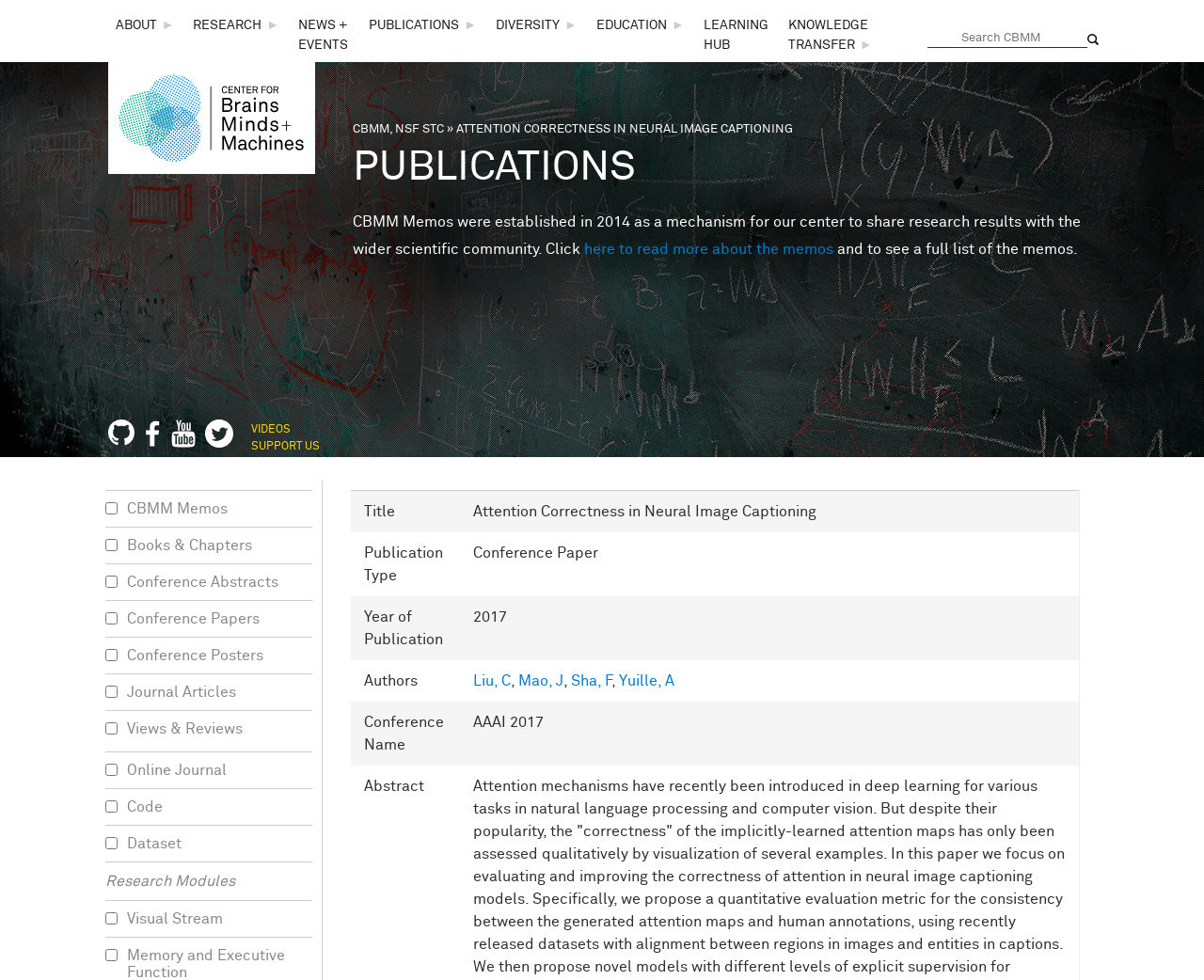Respond to the question below with a single word or phrase: What is the year of publication?

2017